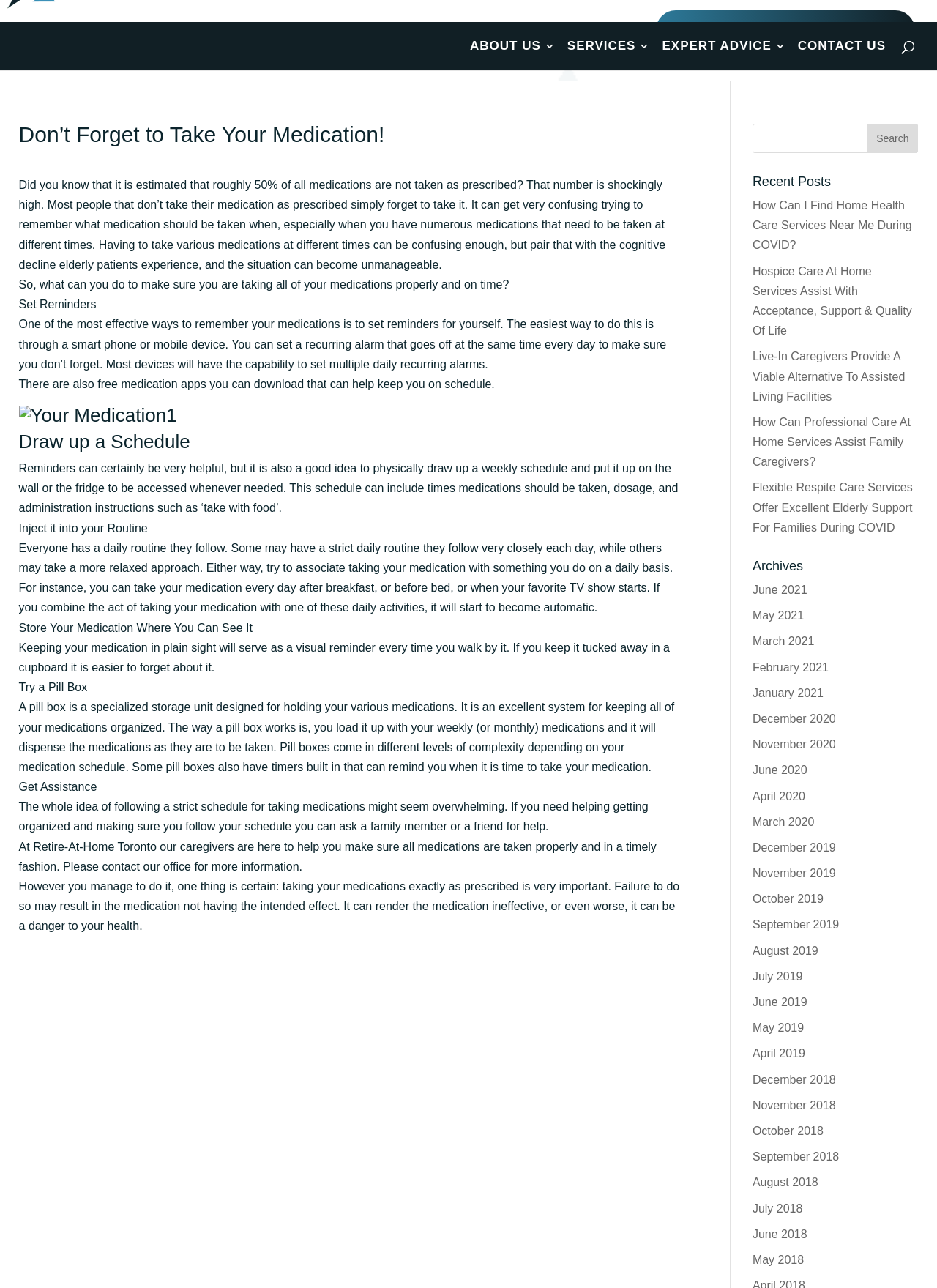Using the description "Ministry of Higher Education", locate and provide the bounding box of the UI element.

None